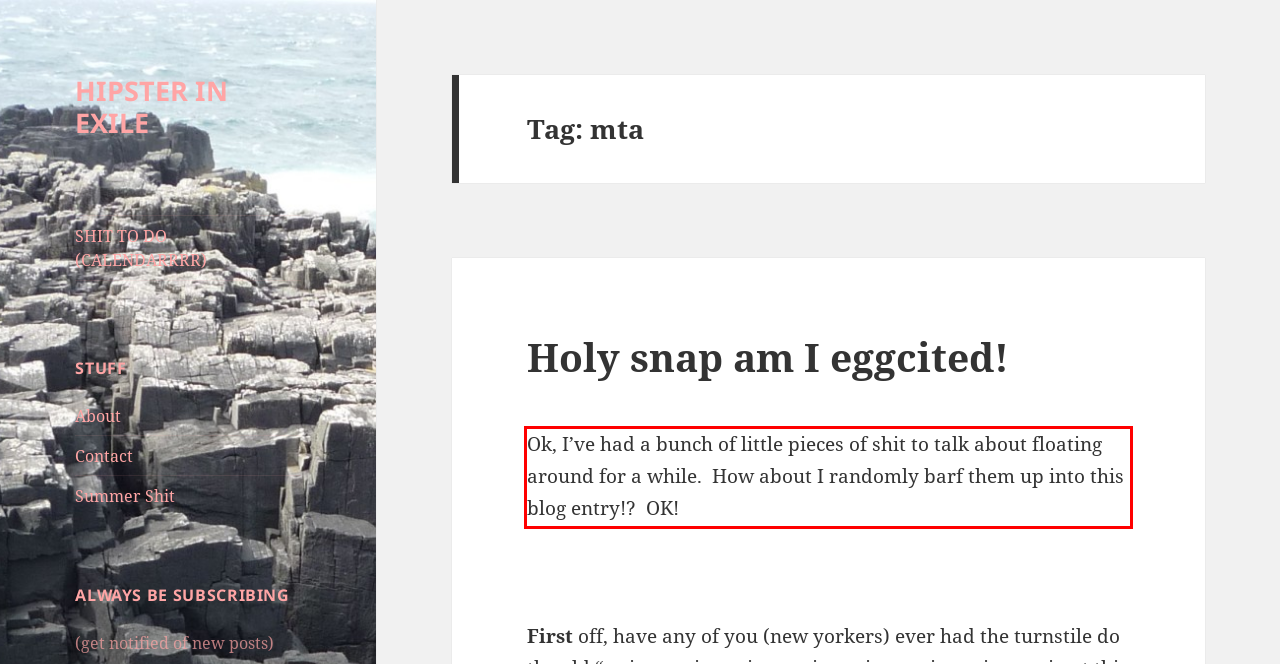Within the screenshot of the webpage, locate the red bounding box and use OCR to identify and provide the text content inside it.

Ok, I’ve had a bunch of little pieces of shit to talk about floating around for a while. How about I randomly barf them up into this blog entry!? OK!